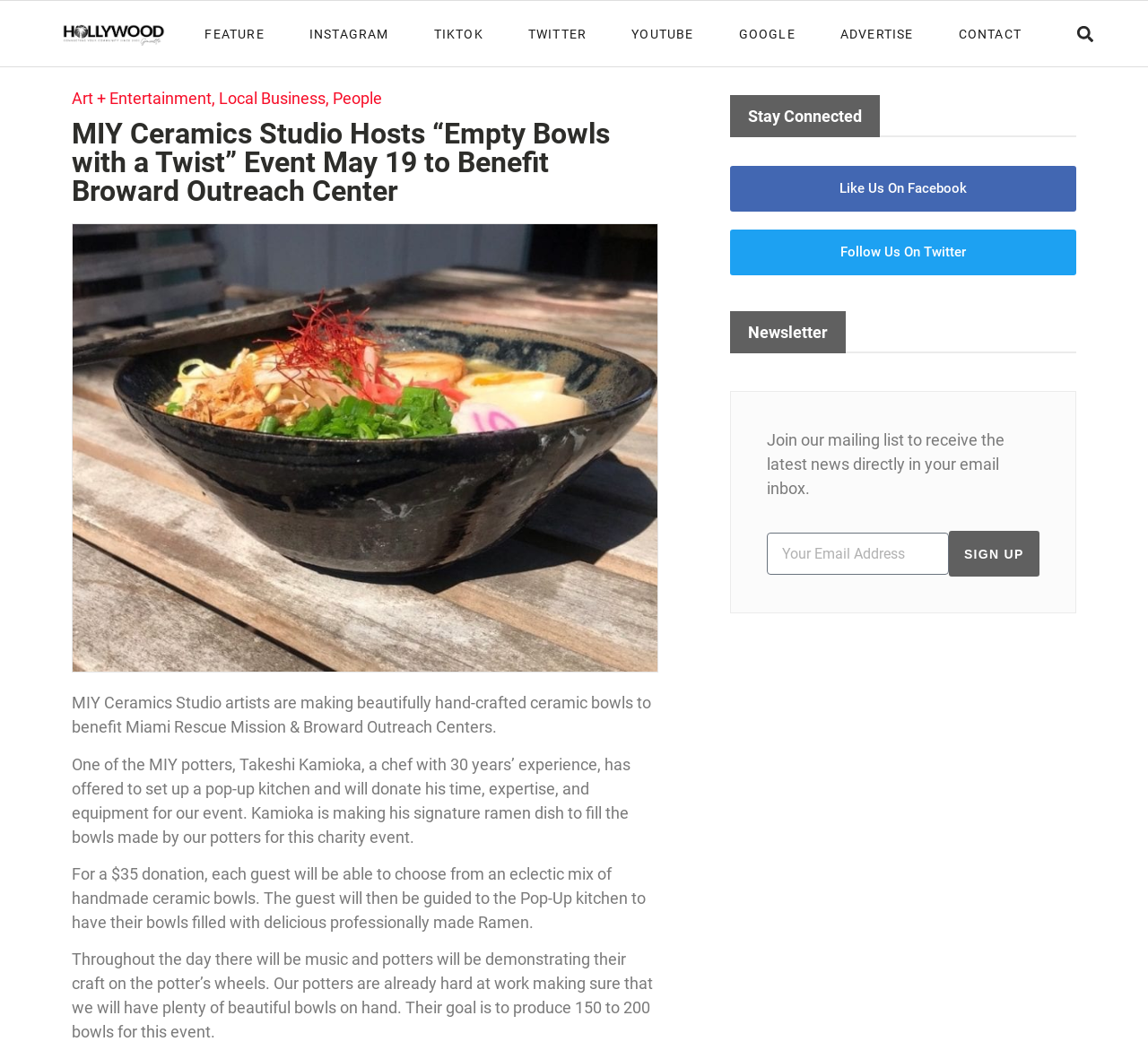What will be demonstrated by the potters during the event?
Can you offer a detailed and complete answer to this question?

The static text, 'Throughout the day there will be music and potters will be demonstrating their craft on the potter’s wheels.', indicates that the potters will be demonstrating their craft on the potter’s wheels during the event.